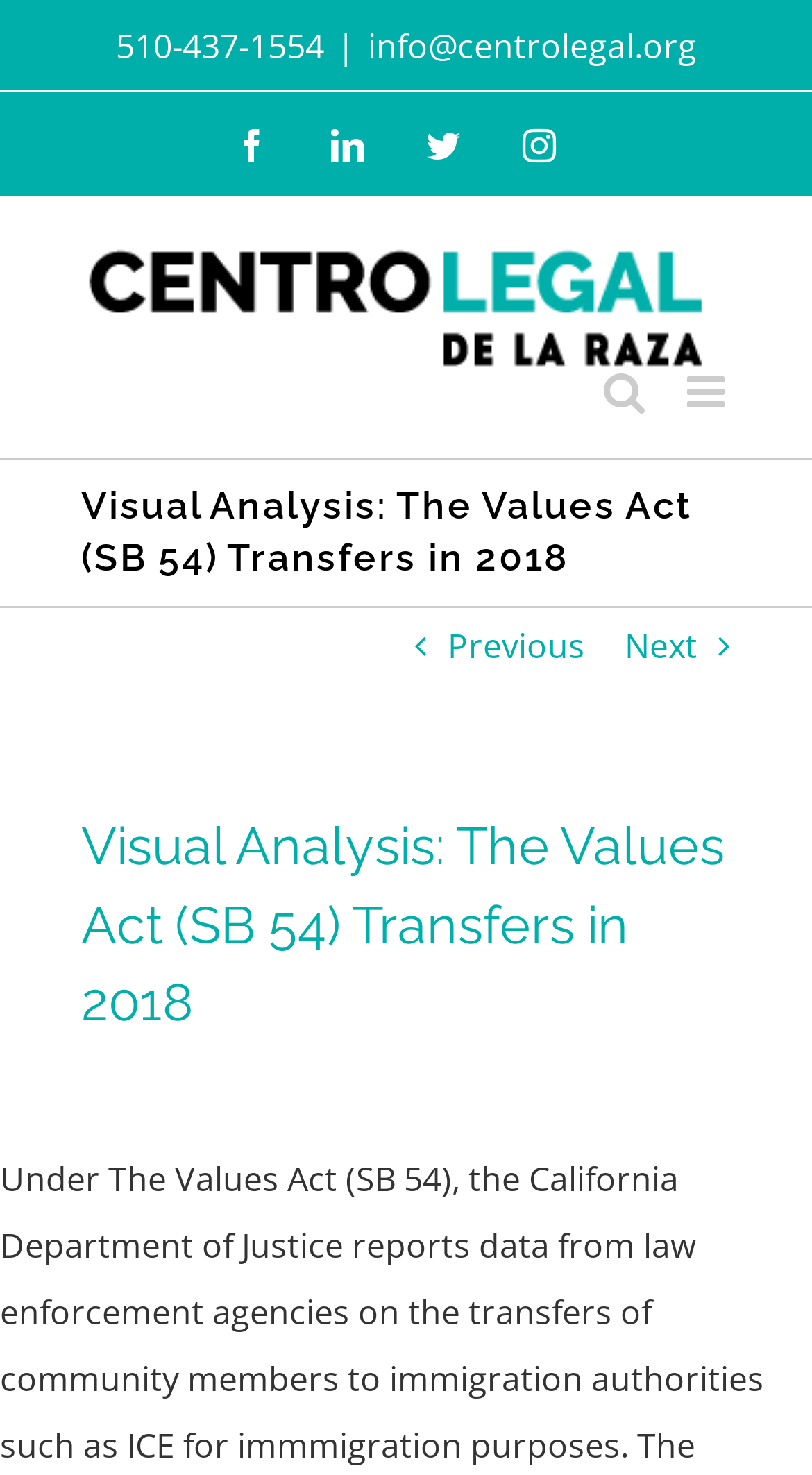What is the phone number on the top?
Please use the image to deliver a detailed and complete answer.

I found the phone number by looking at the top section of the webpage, where I saw a static text element with the phone number '510-437-1554'.